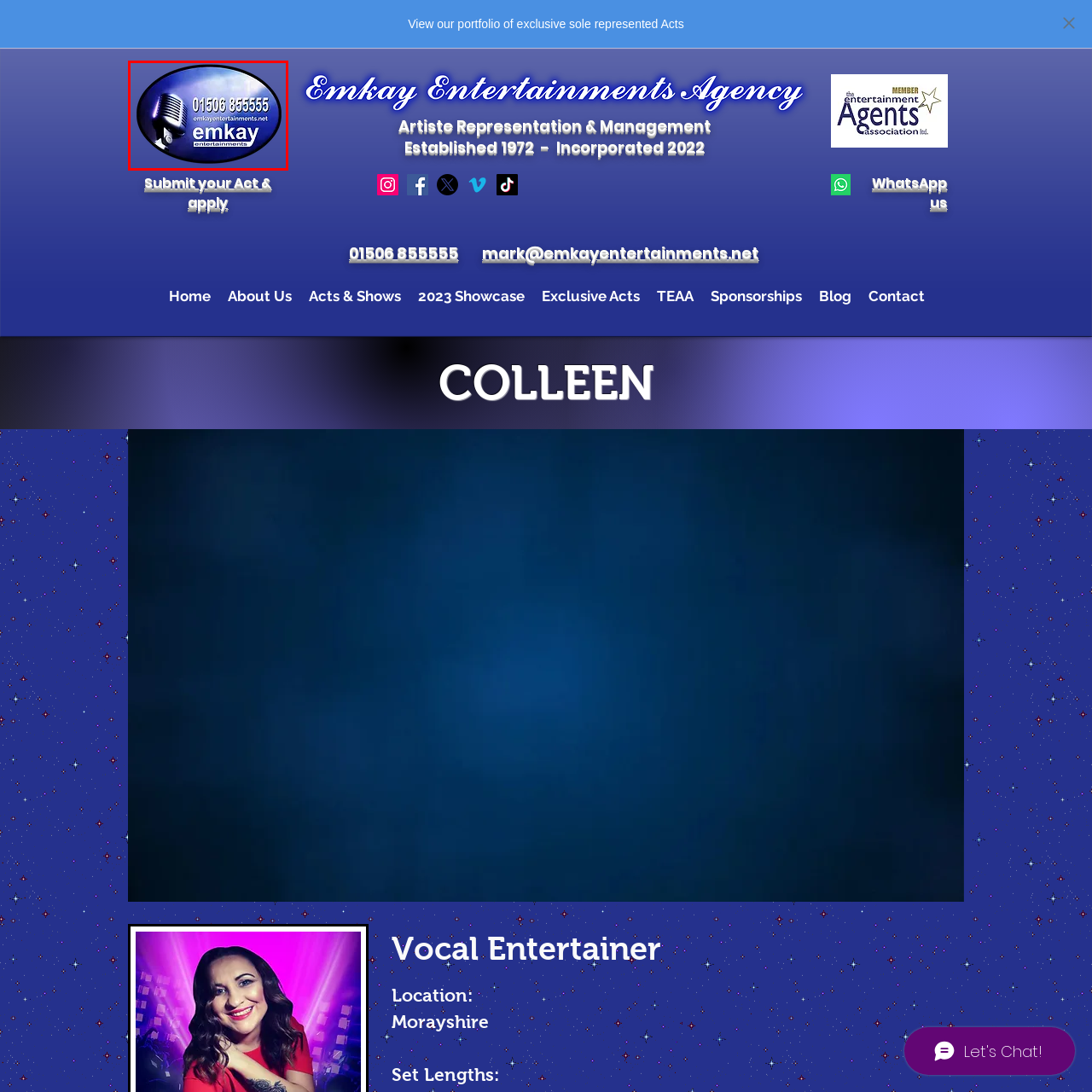View the section of the image outlined in red, What is the phone number for inquiries and bookings? Provide your response in a single word or brief phrase.

01506 855555